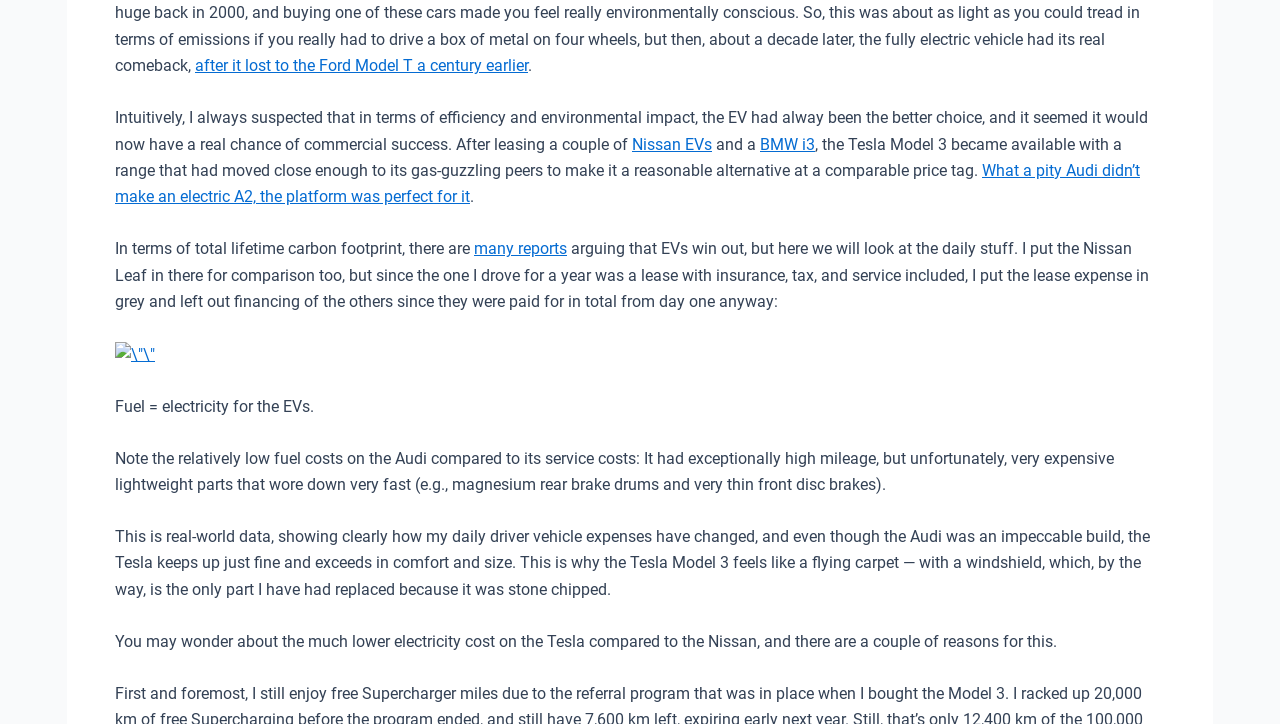What is the topic of the article?
By examining the image, provide a one-word or phrase answer.

Electric vehicles